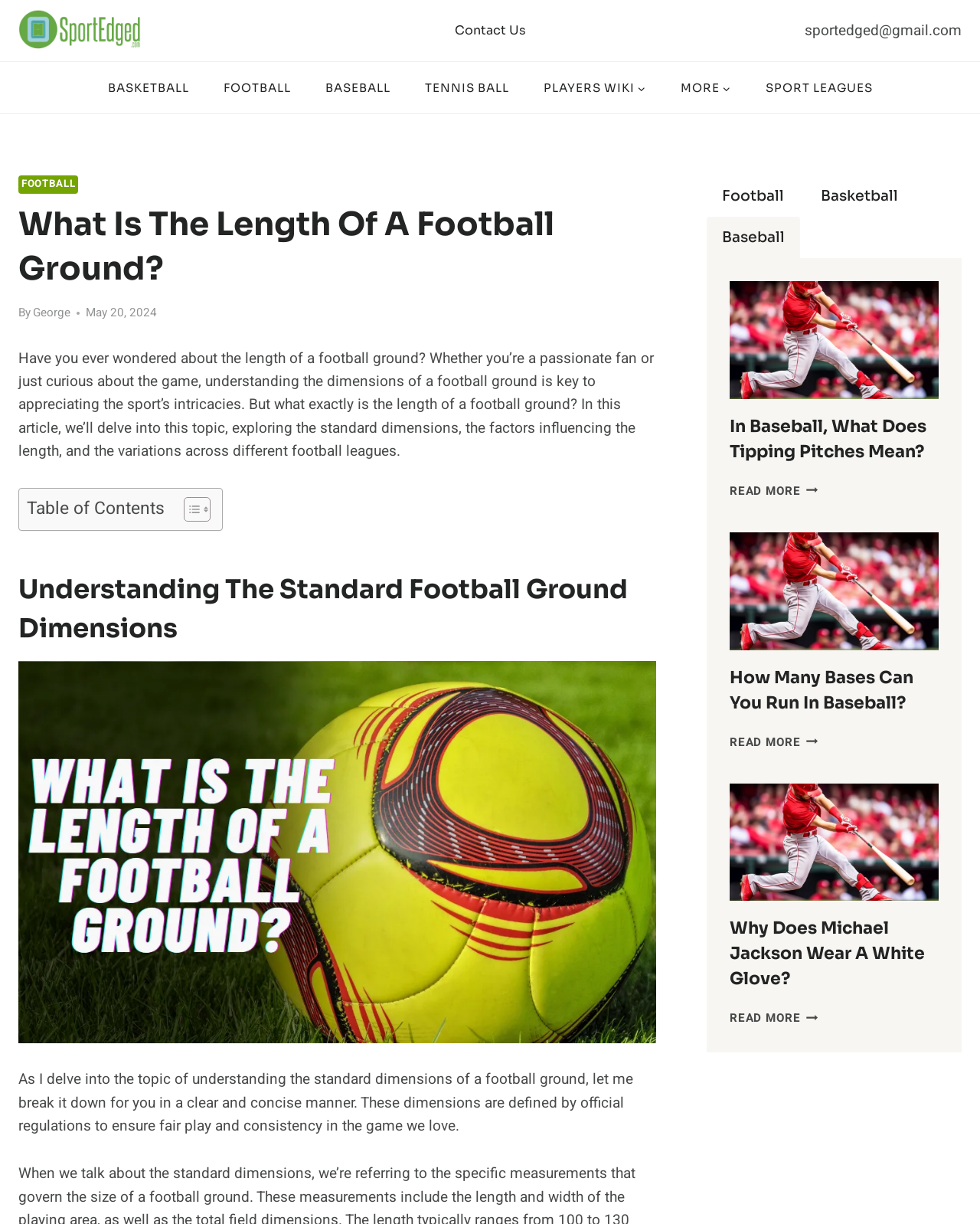Using the webpage screenshot and the element description Players WIKIExpand, determine the bounding box coordinates. Specify the coordinates in the format (top-left x, top-left y, bottom-right x, bottom-right y) with values ranging from 0 to 1.

[0.537, 0.063, 0.677, 0.08]